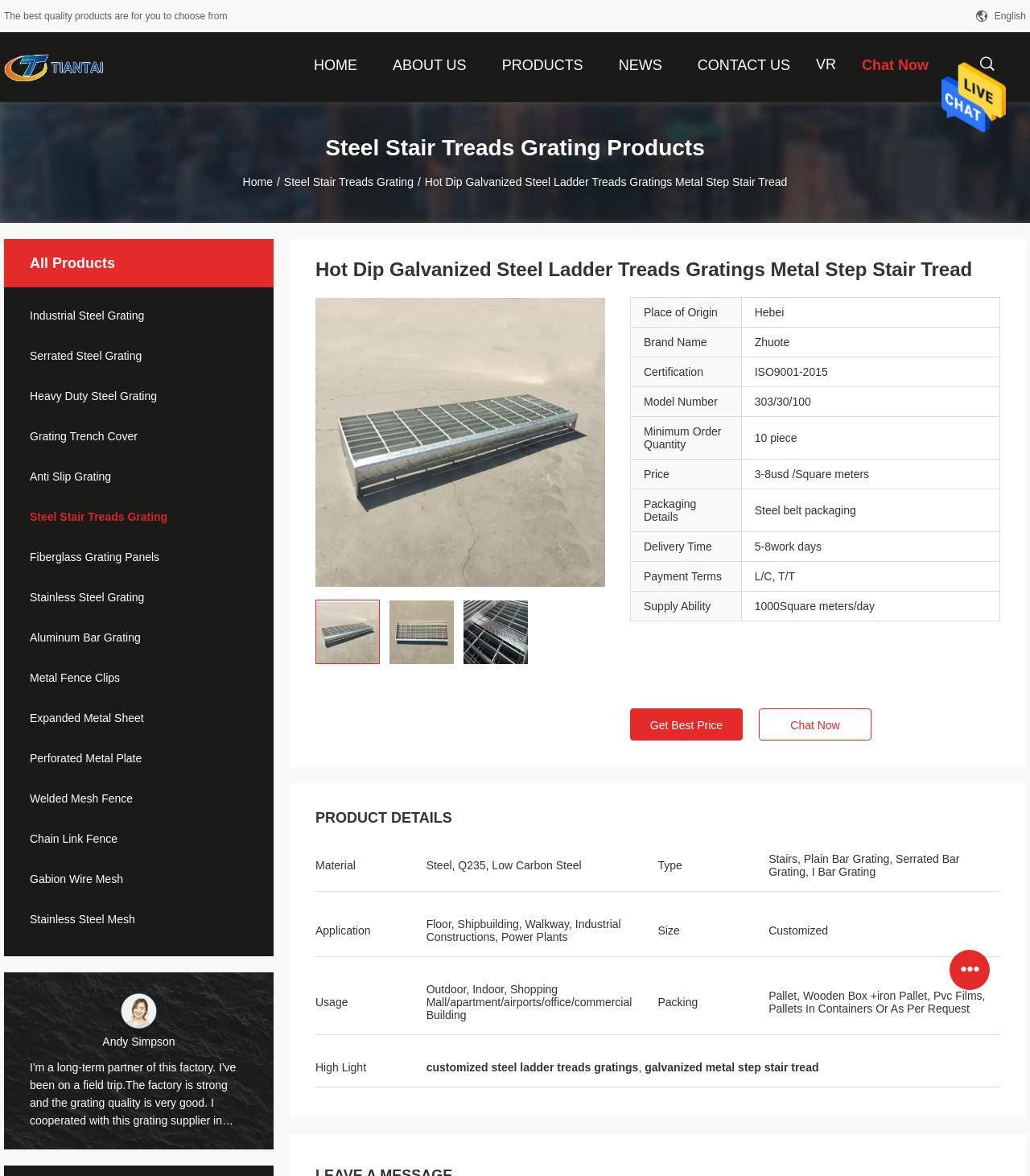What is the minimum order quantity?
Provide a detailed and extensive answer to the question.

I looked at the table on the webpage, which lists the product details, including the minimum order quantity, but it does not specify a particular quantity.